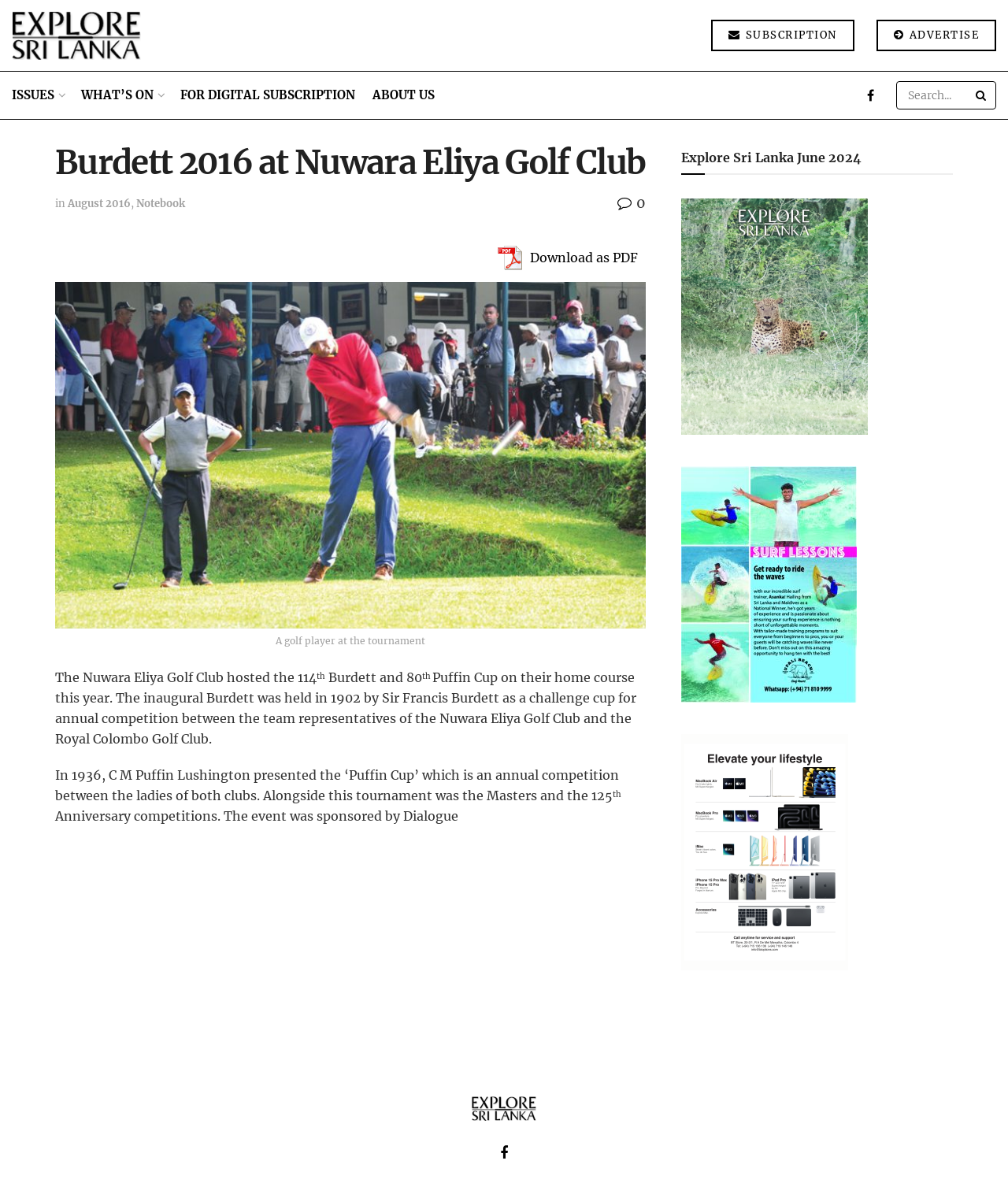Identify the bounding box coordinates of the section to be clicked to complete the task described by the following instruction: "Enter your email address". The coordinates should be four float numbers between 0 and 1, formatted as [left, top, right, bottom].

None